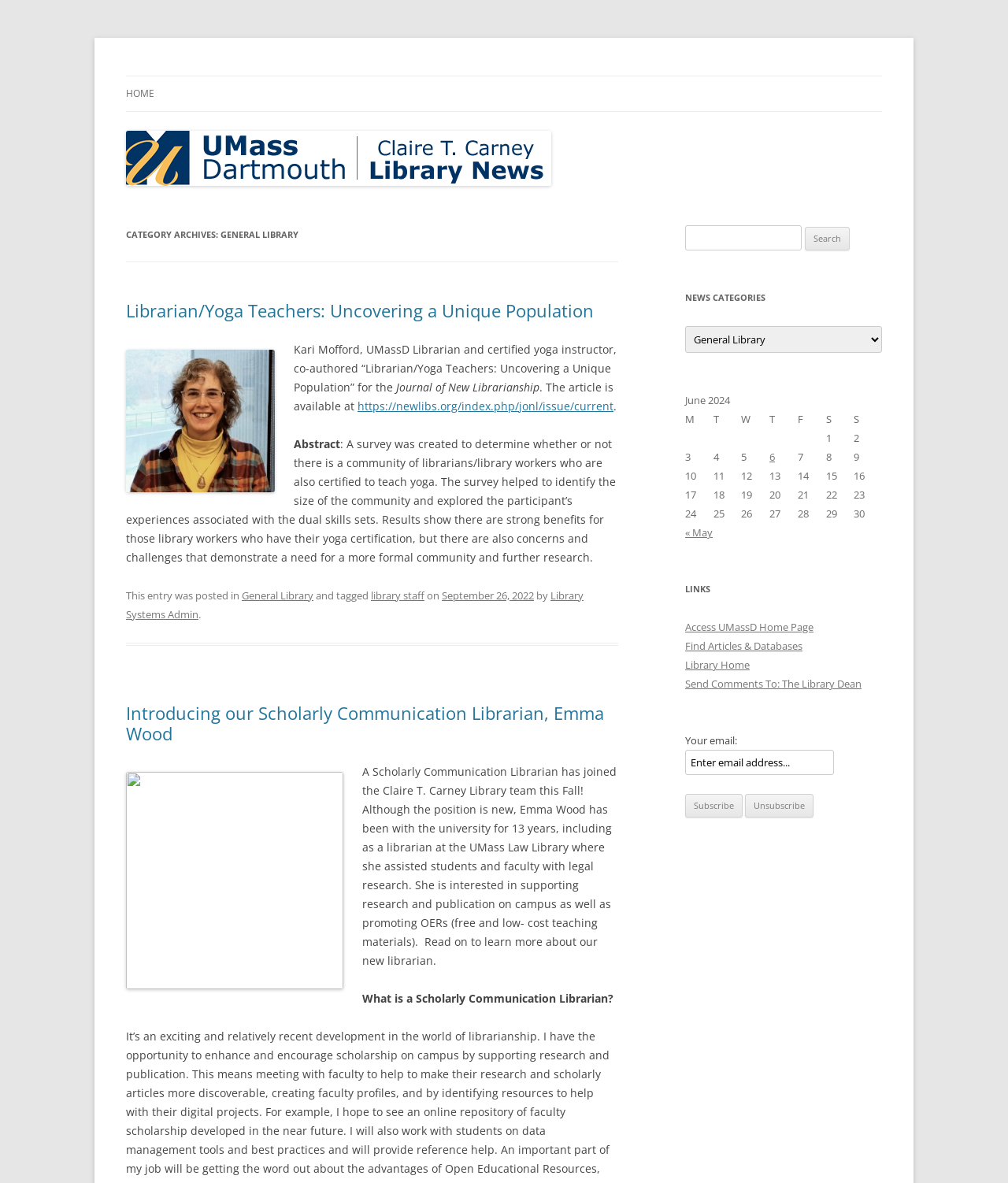Identify the first-level heading on the webpage and generate its text content.

University Library News Blog